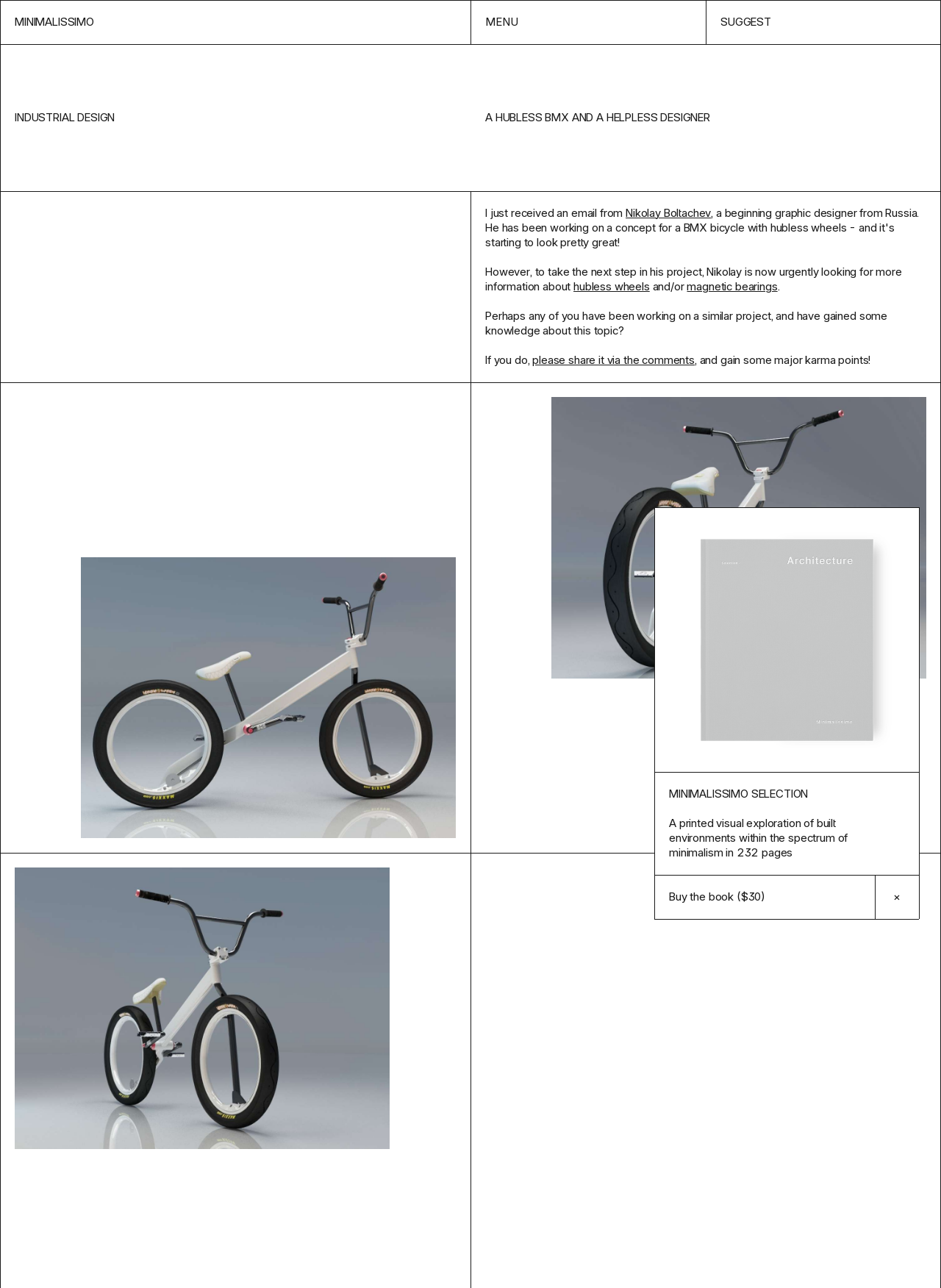Using the provided description: "Suggest", find the bounding box coordinates of the corresponding UI element. The output should be four float numbers between 0 and 1, in the format [left, top, right, bottom].

[0.75, 0.0, 1.0, 0.034]